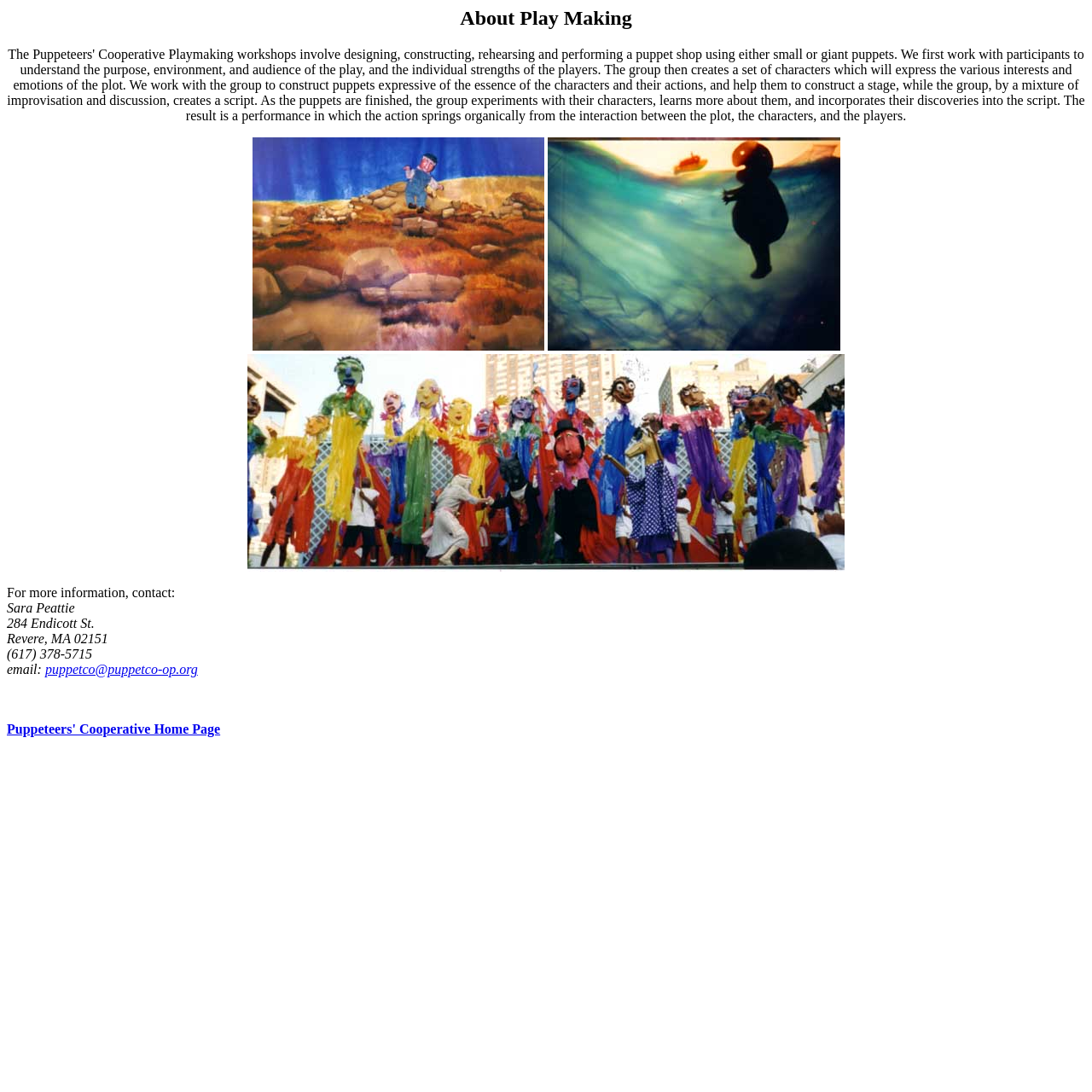What is the purpose of the link at the bottom of the webpage? Look at the image and give a one-word or short phrase answer.

To go to the Puppeteers' Cooperative Home Page